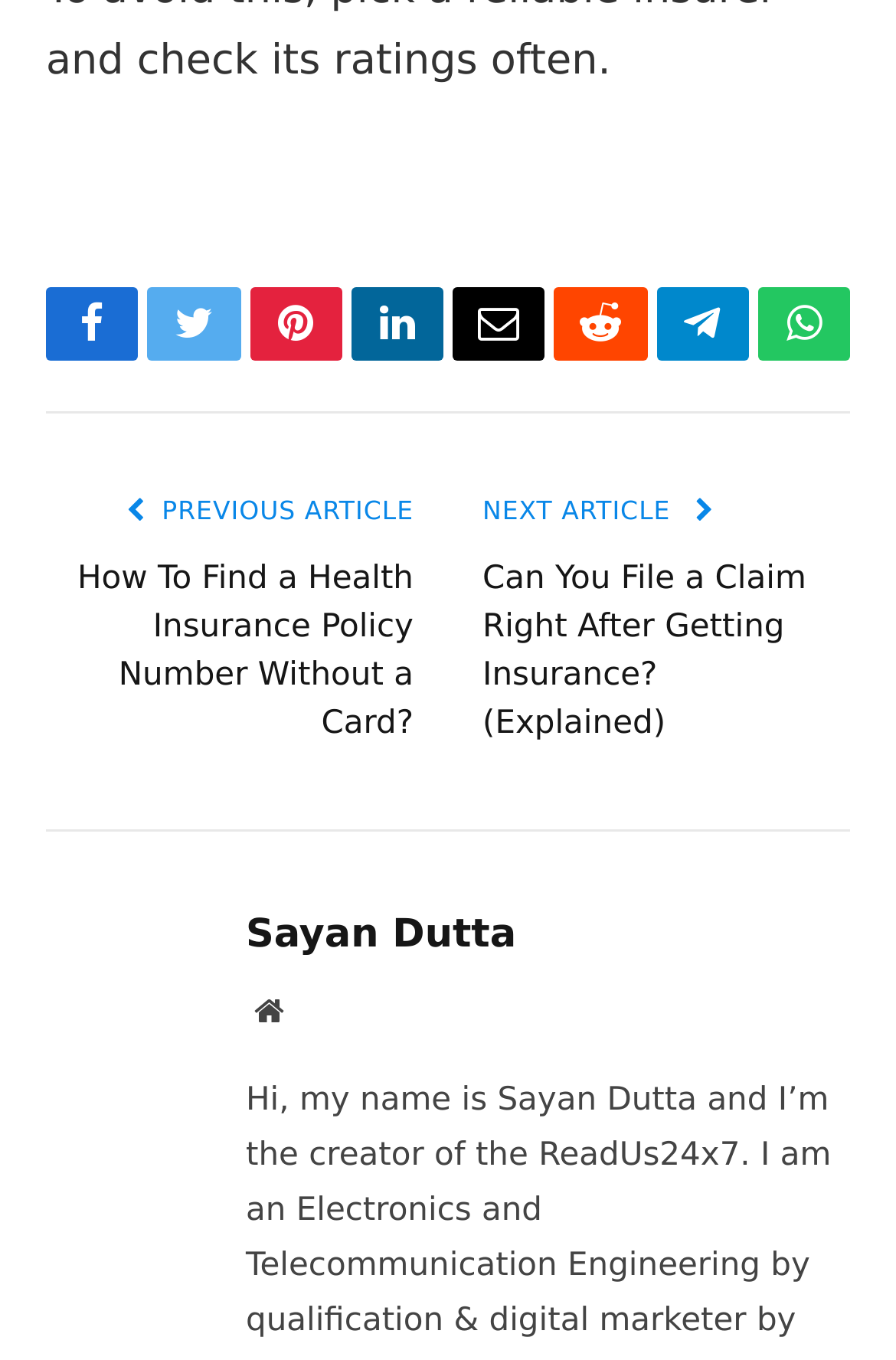Using the information in the image, could you please answer the following question in detail:
What is the title of the previous article?

I looked for the link with the text 'PREVIOUS ARTICLE' and found the title of the previous article, which is 'How To Find a Health Insurance Policy Number Without a Card?'.